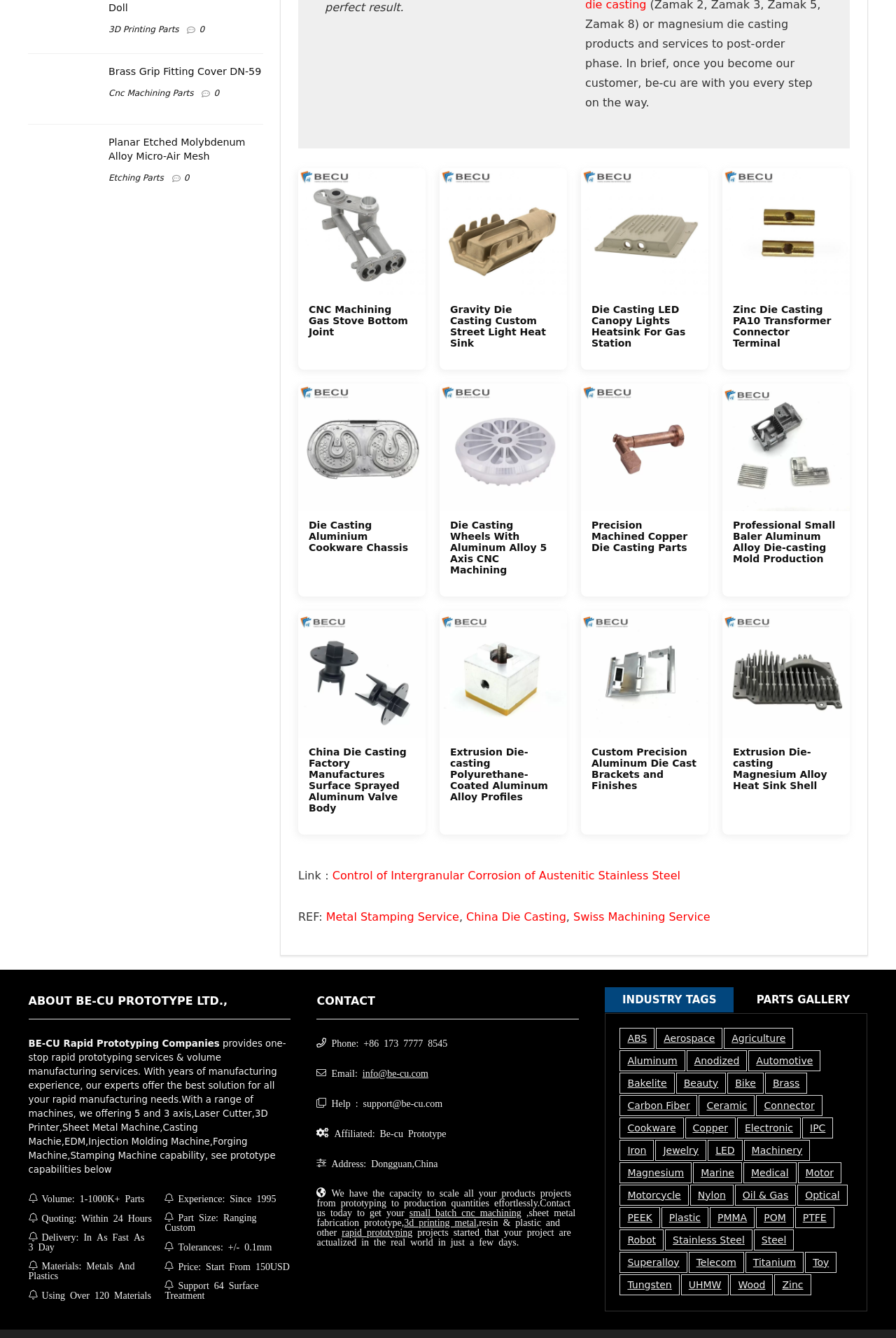Answer the following query with a single word or phrase:
What type of products are shown on the webpage?

Die casting products